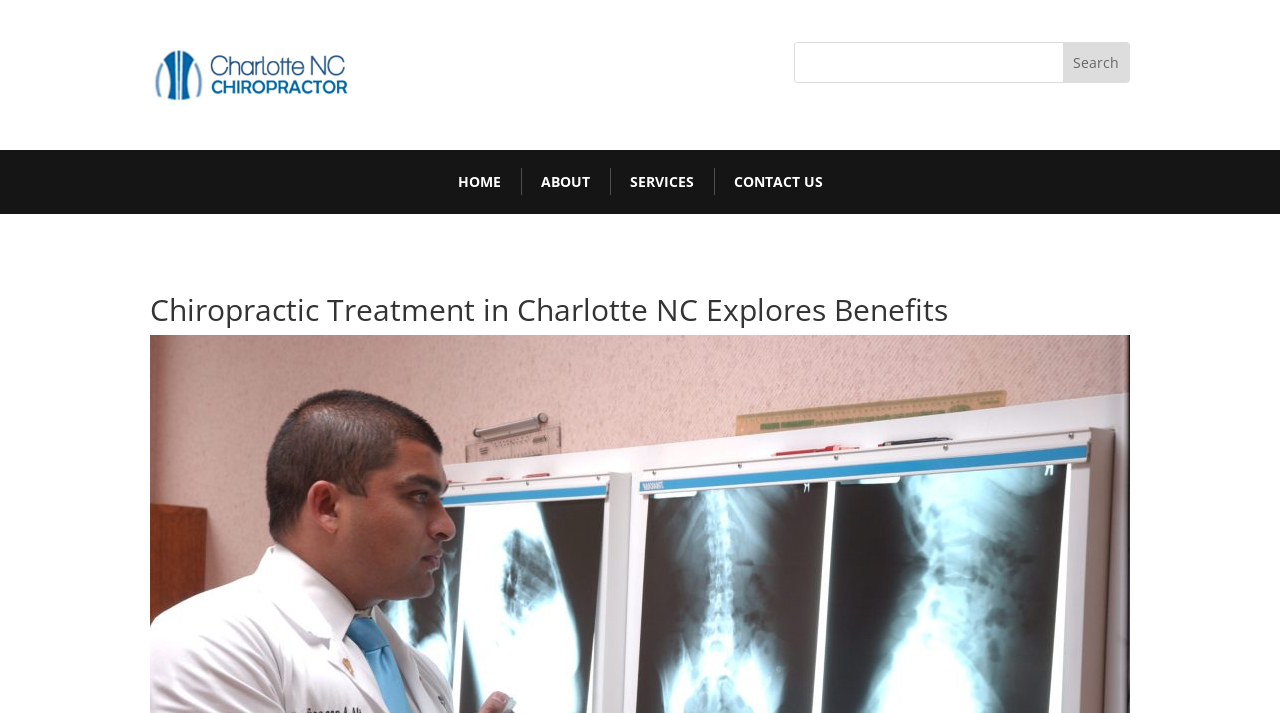Is the search bar required?
Answer the question with as much detail as possible.

I checked the properties of the textbox in the search bar and found that the 'required' attribute is set to 'False', which means that it is not a required field.